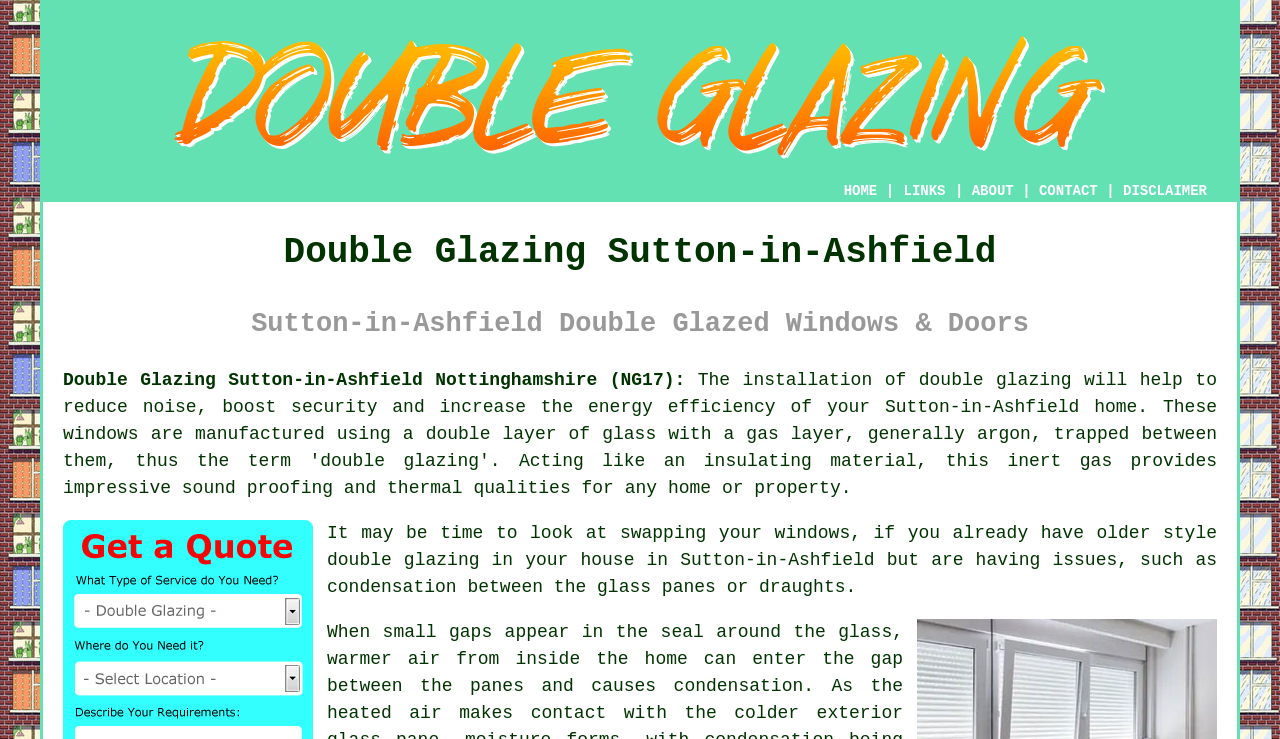What is the topic of the webpage?
From the image, provide a succinct answer in one word or a short phrase.

Double Glazing